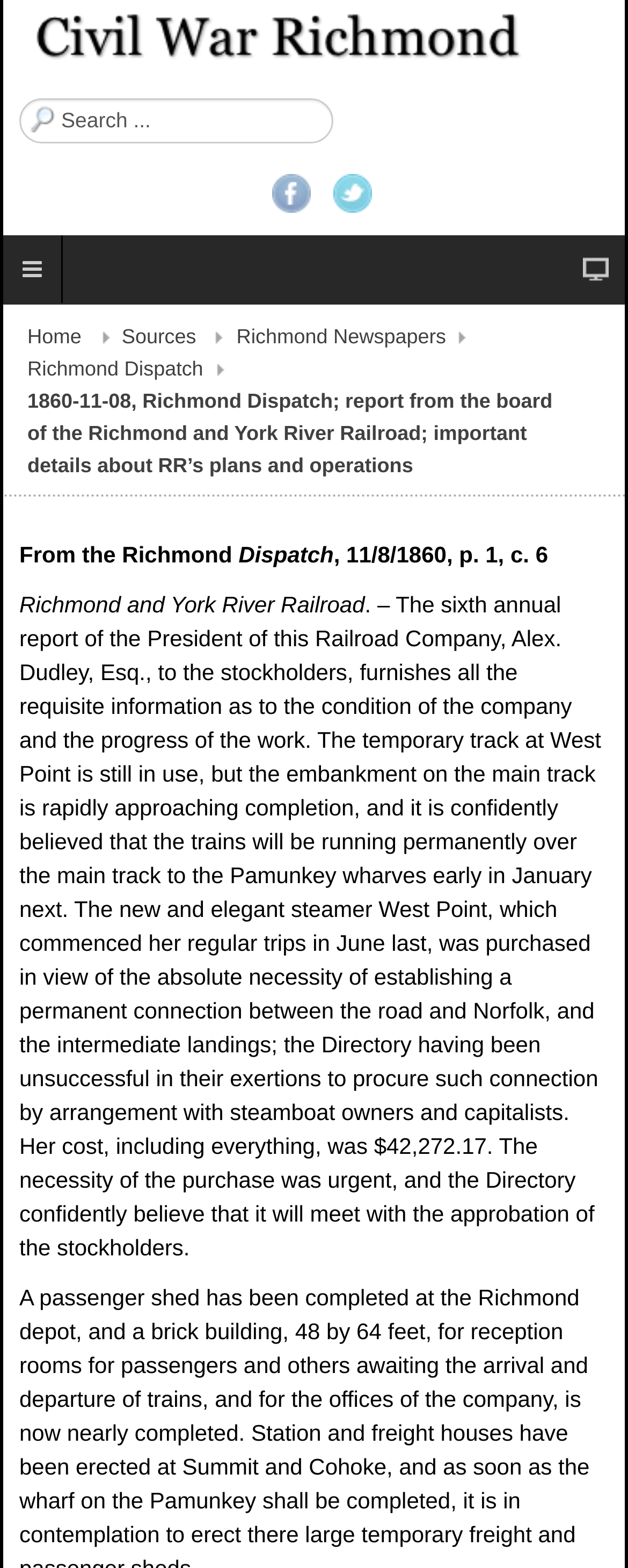Respond with a single word or phrase:
What is the cost of the steamer West Point?

$42,272.17